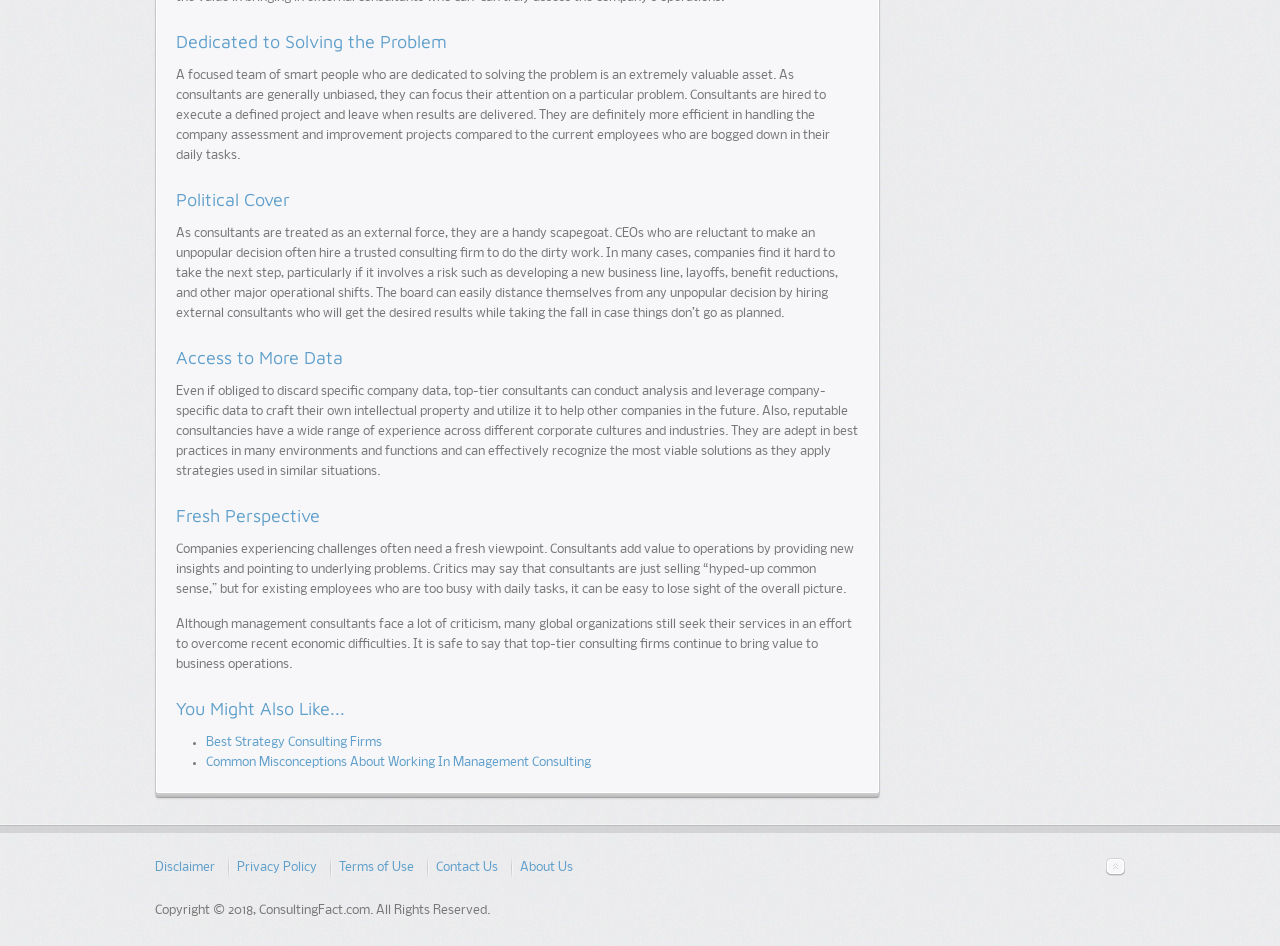Please reply to the following question with a single word or a short phrase:
What do consultants bring to business operations?

Value